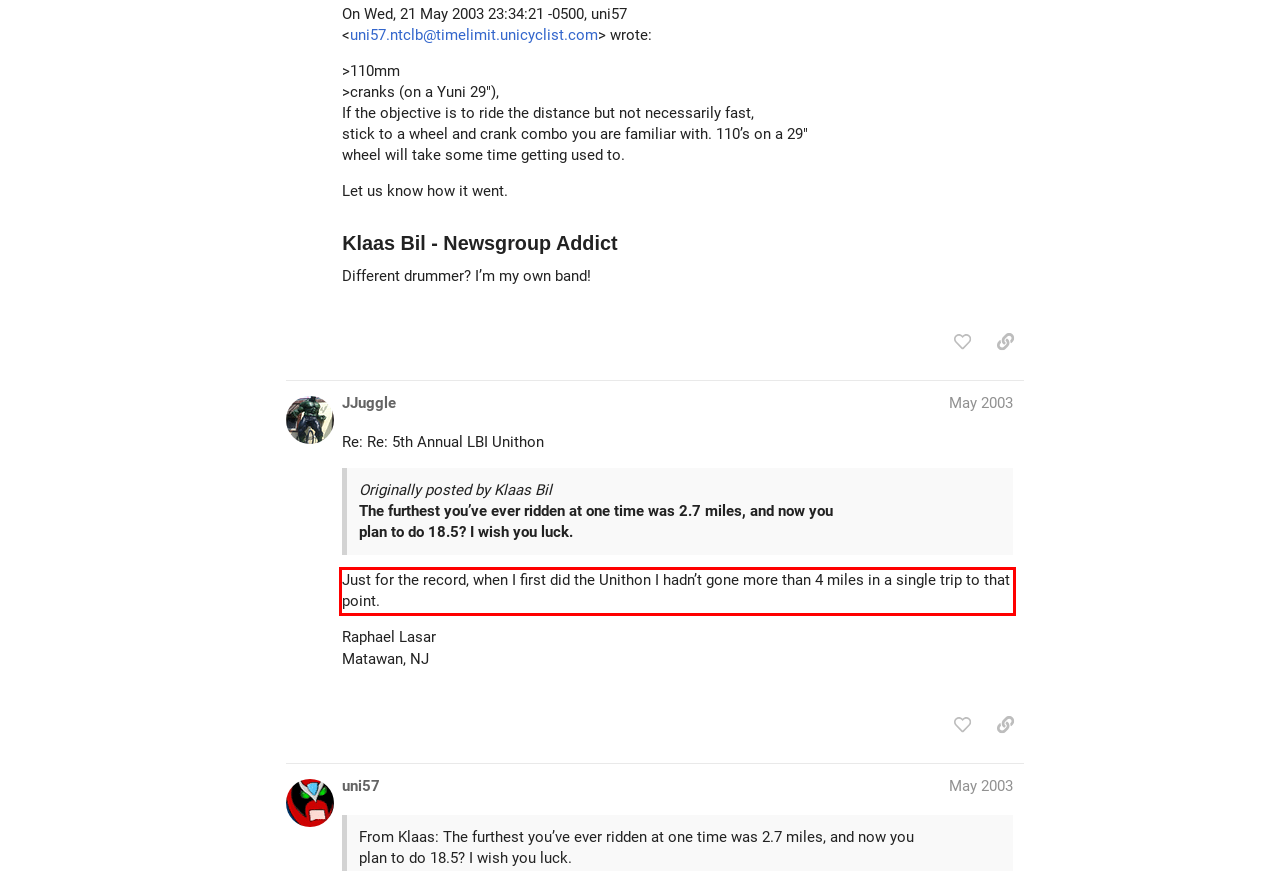Using the provided screenshot of a webpage, recognize the text inside the red rectangle bounding box by performing OCR.

Just for the record, when I first did the Unithon I hadn’t gone more than 4 miles in a single trip to that point.